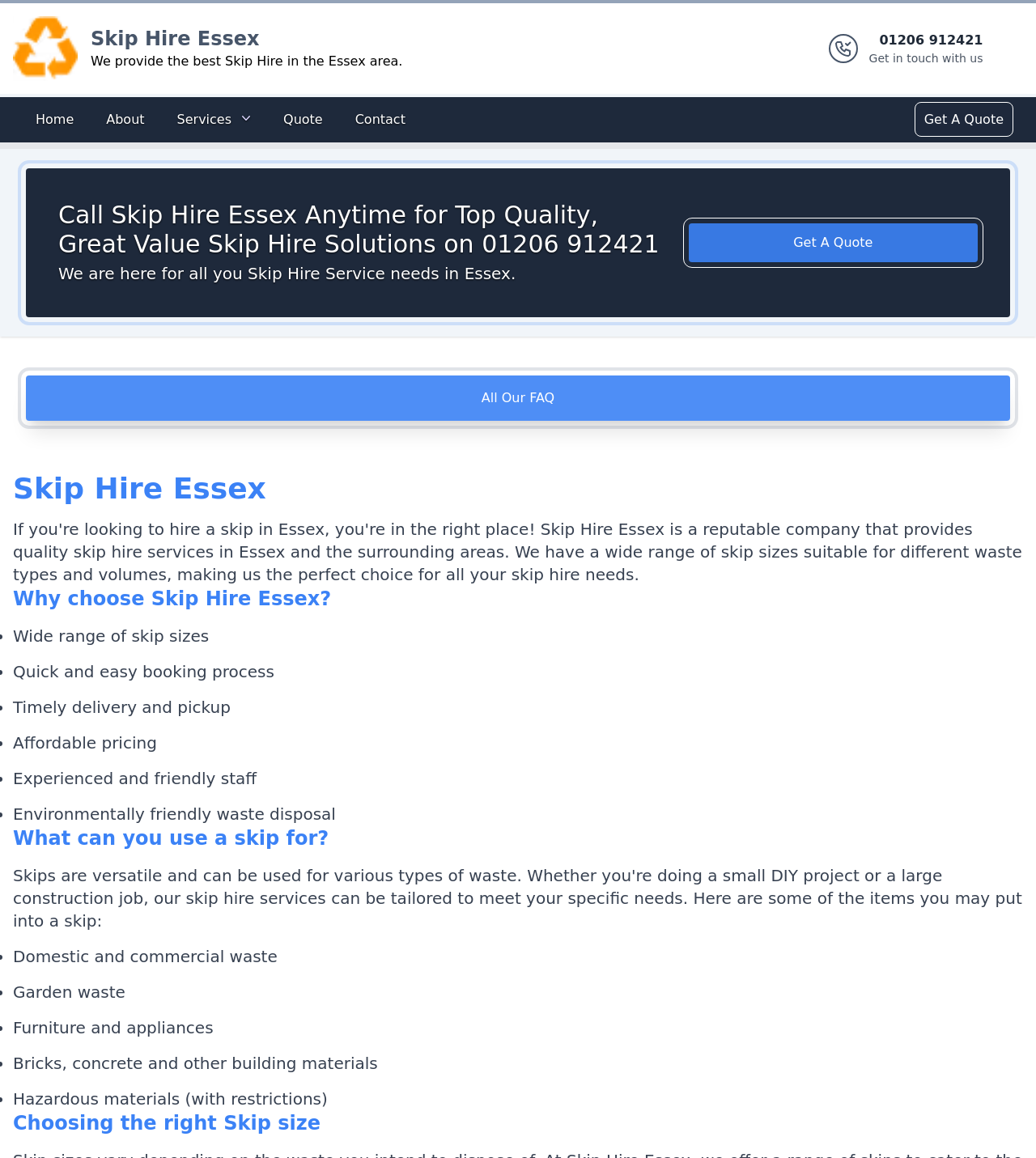Point out the bounding box coordinates of the section to click in order to follow this instruction: "Click the Services button".

[0.161, 0.089, 0.252, 0.117]